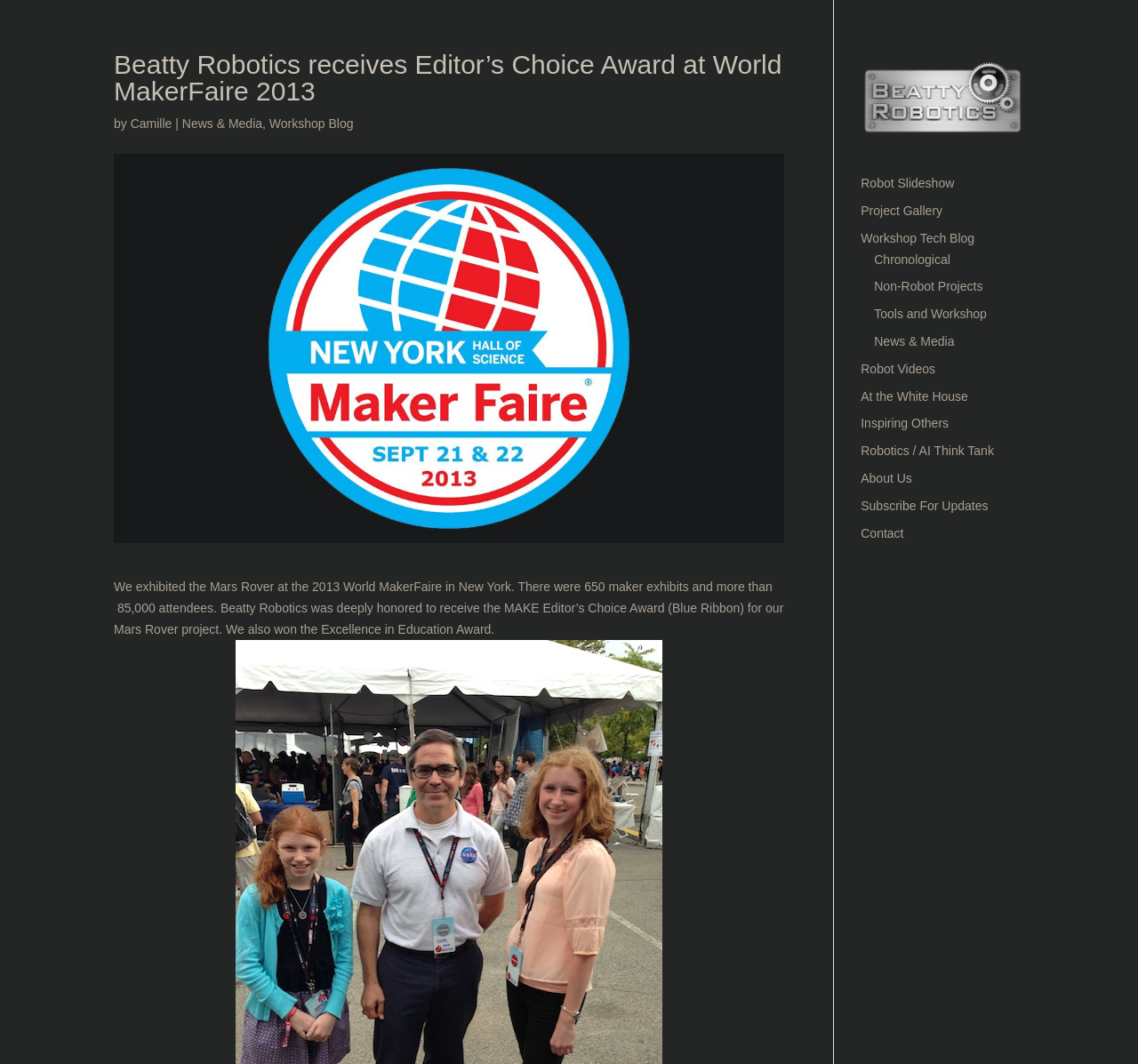Offer an extensive depiction of the webpage and its key elements.

The webpage is about Beatty Robotics, a robotics company that received the Editor's Choice Award at the 2013 World MakerFaire. At the top of the page, there is a heading that announces this achievement. Below the heading, there is a line of text that mentions the author, Camille, and provides links to "News & Media" and "Workshop Blog".

The main content of the page is a paragraph that describes Beatty Robotics' experience at the 2013 World MakerFaire, where they exhibited their Mars Rover project and received the MAKE Editor's Choice Award and the Excellence in Education Award.

On the right side of the page, there is a column of links to various sections of the website, including "Robot Slideshow", "Project Gallery", "Workshop Tech Blog", and others. There is also an image of the Beatty Robotics logo above this column of links.

At the bottom of the page, there are more links to other sections of the website, including "Chronological", "Non-Robot Projects", "Tools and Workshop", and others. Overall, the page provides an overview of Beatty Robotics' achievements and offers links to explore their projects and website further.